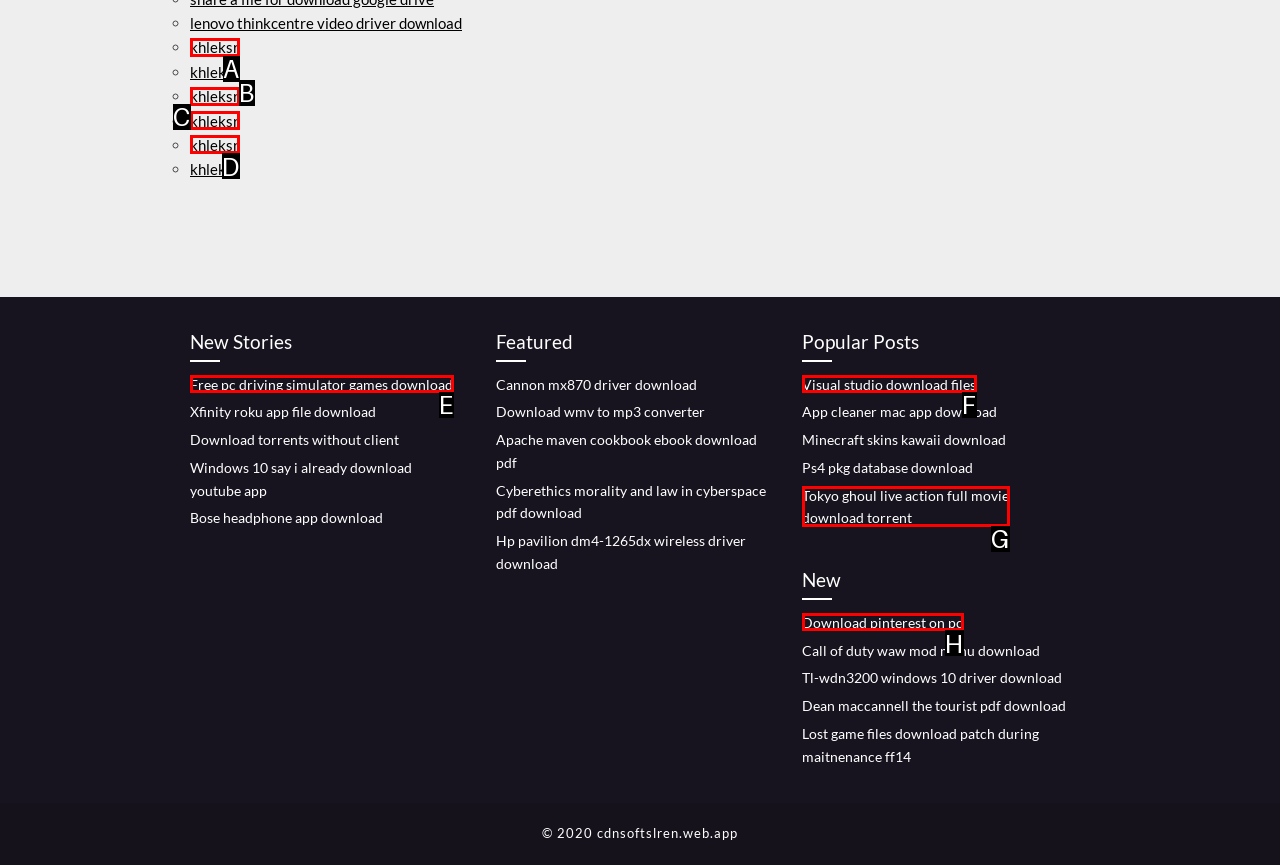Pick the option that corresponds to: Visual studio download files
Provide the letter of the correct choice.

F